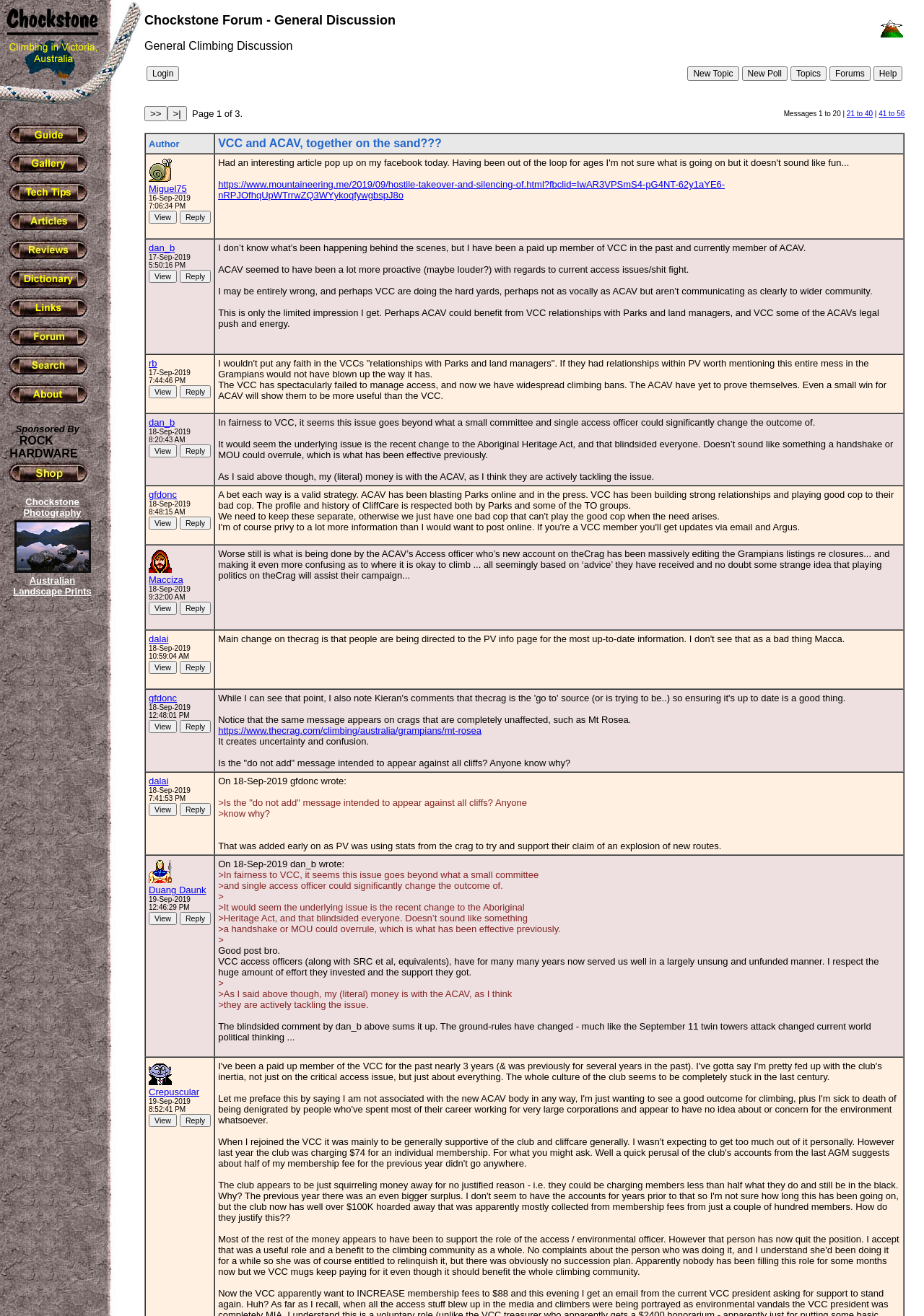Using floating point numbers between 0 and 1, provide the bounding box coordinates in the format (top-left x, top-left y, bottom-right x, bottom-right y). Locate the UI element described here: ROCK

[0.021, 0.33, 0.058, 0.339]